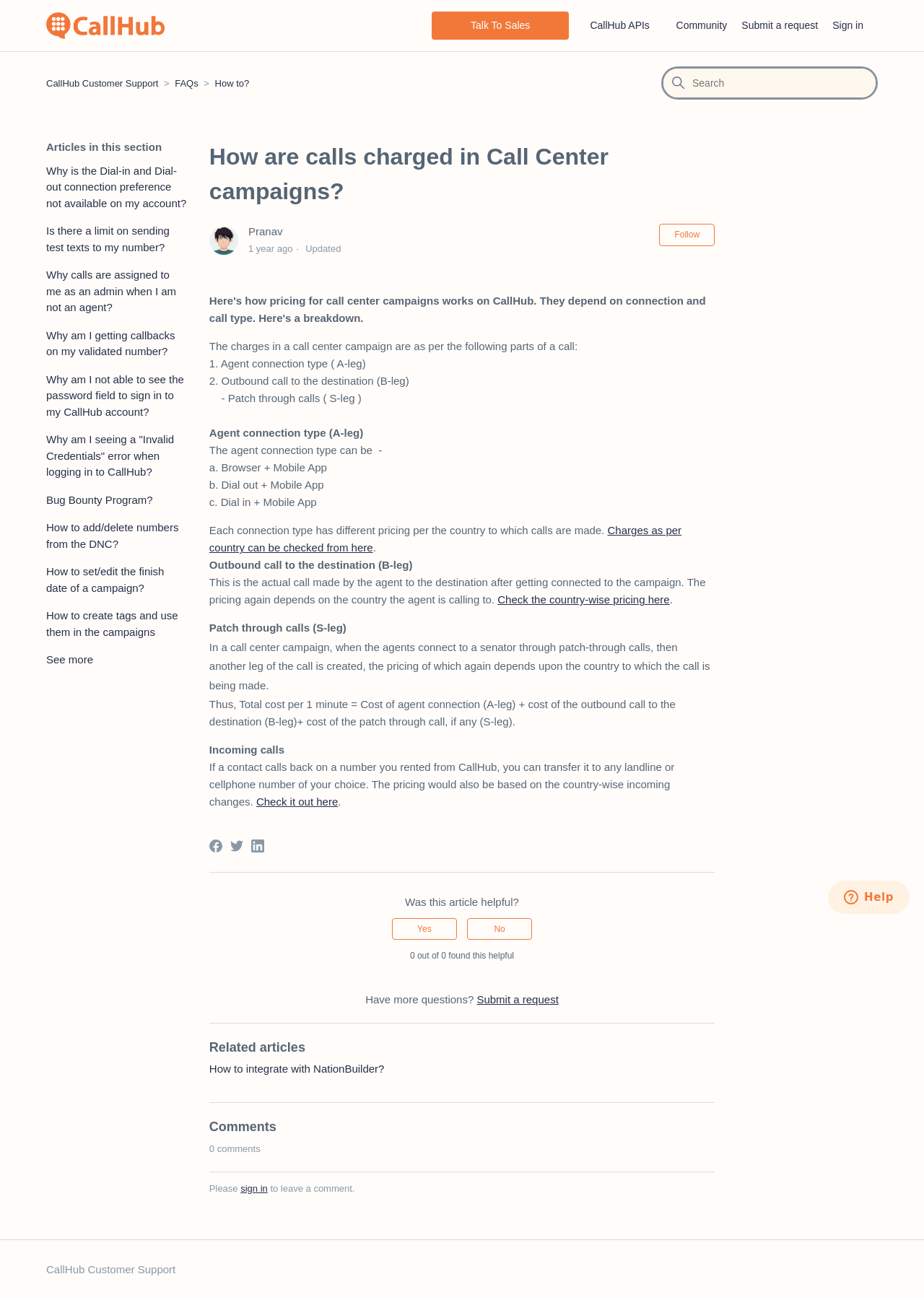Identify the bounding box coordinates of the element to click to follow this instruction: 'Follow this article'. Ensure the coordinates are four float values between 0 and 1, provided as [left, top, right, bottom].

[0.714, 0.172, 0.774, 0.189]